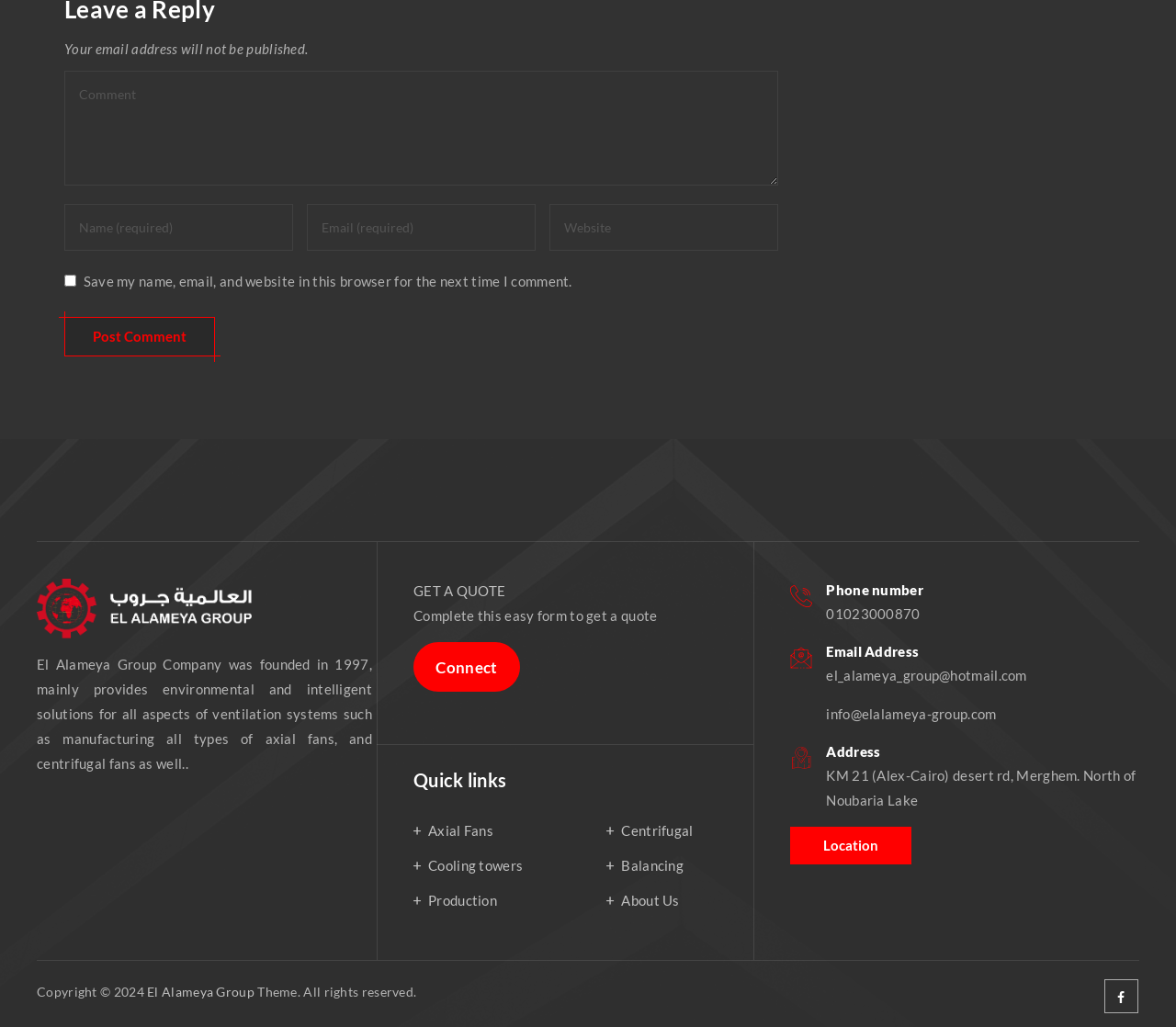What is the phone number of the company?
Please answer the question with a single word or phrase, referencing the image.

01023000870